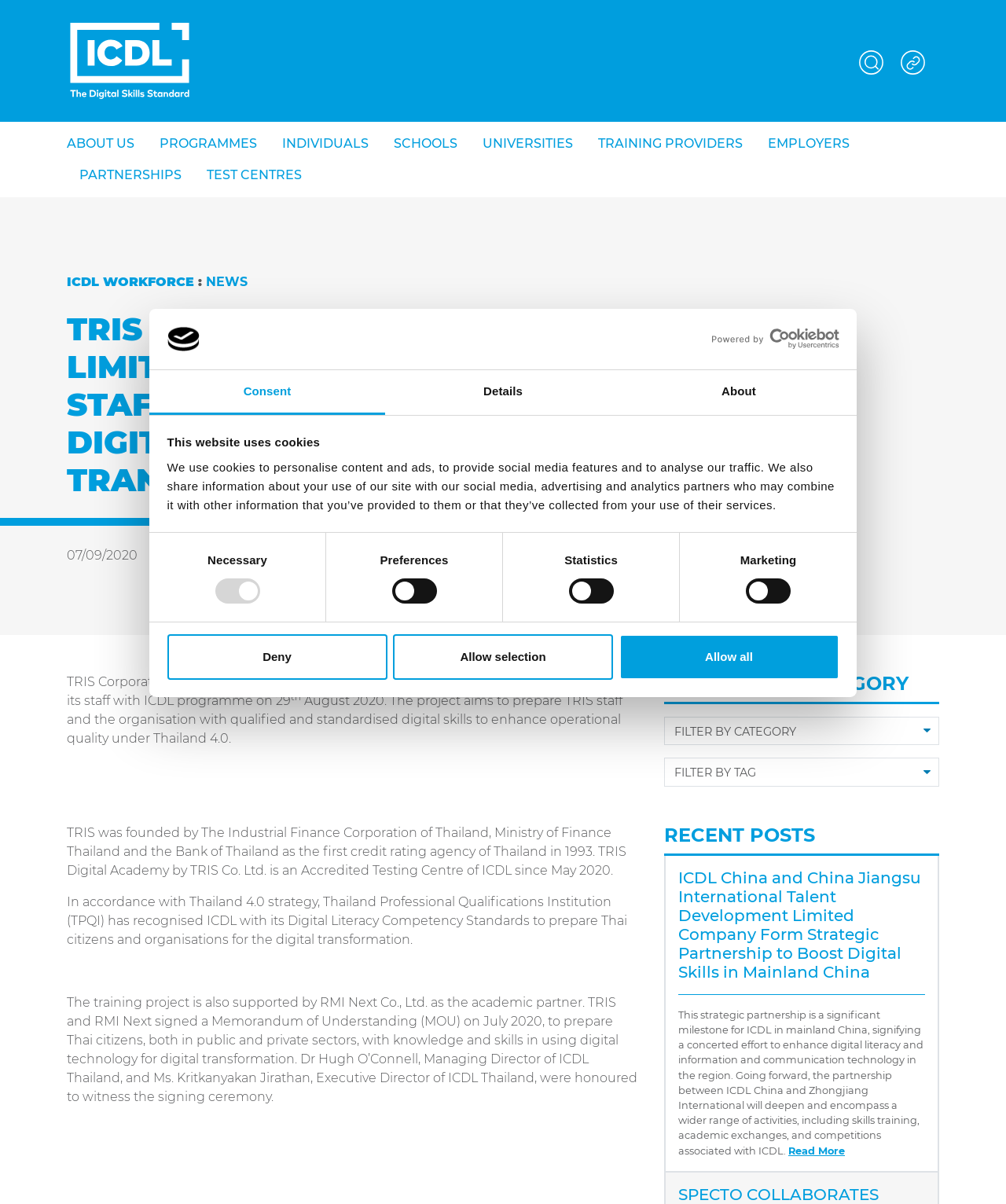Using the element description Employers, predict the bounding box coordinates for the UI element. Provide the coordinates in (top-left x, top-left y, bottom-right x, bottom-right y) format with values ranging from 0 to 1.

[0.751, 0.107, 0.857, 0.133]